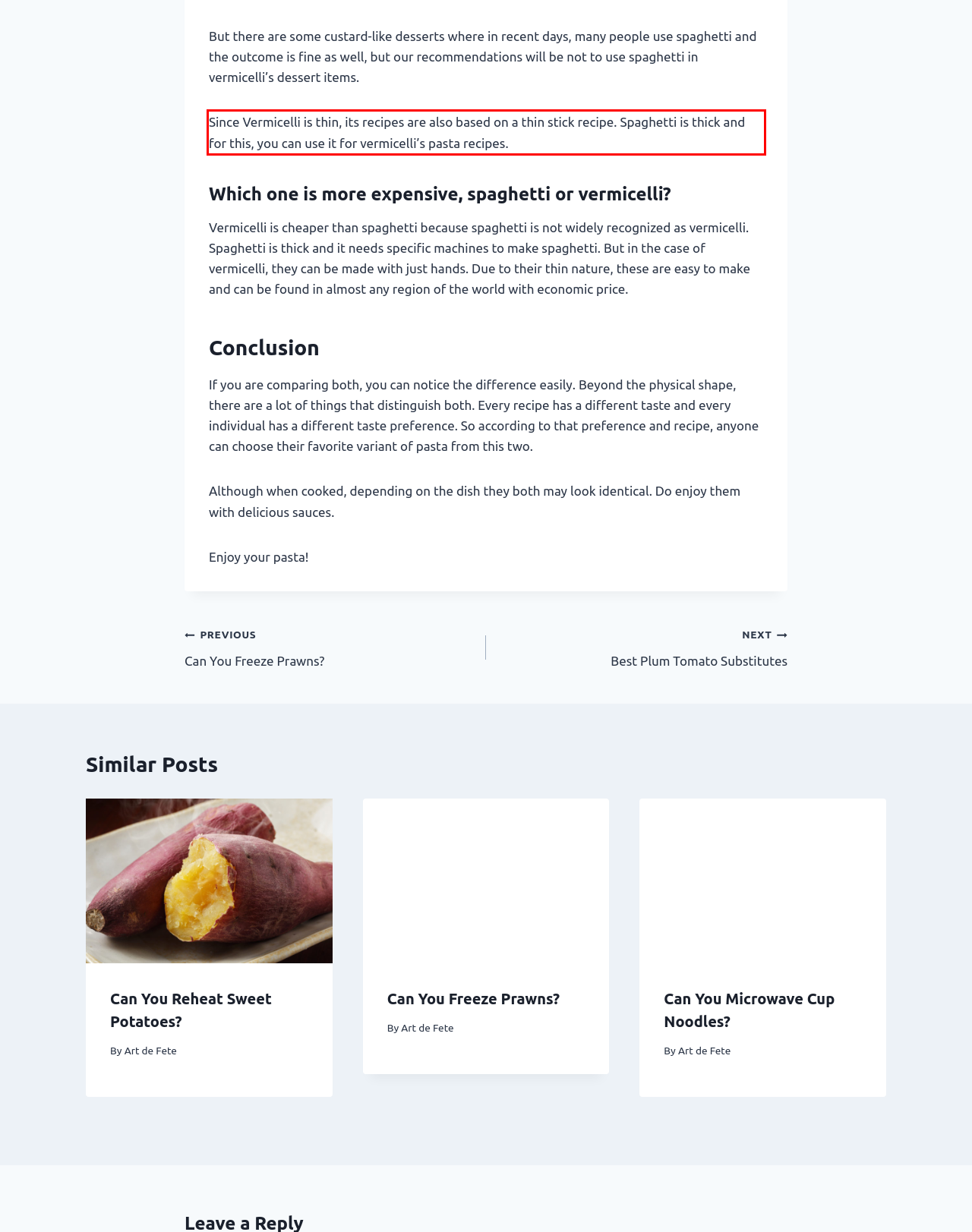You are given a webpage screenshot with a red bounding box around a UI element. Extract and generate the text inside this red bounding box.

Since Vermicelli is thin, its recipes are also based on a thin stick recipe. Spaghetti is thick and for this, you can use it for vermicelli’s pasta recipes.